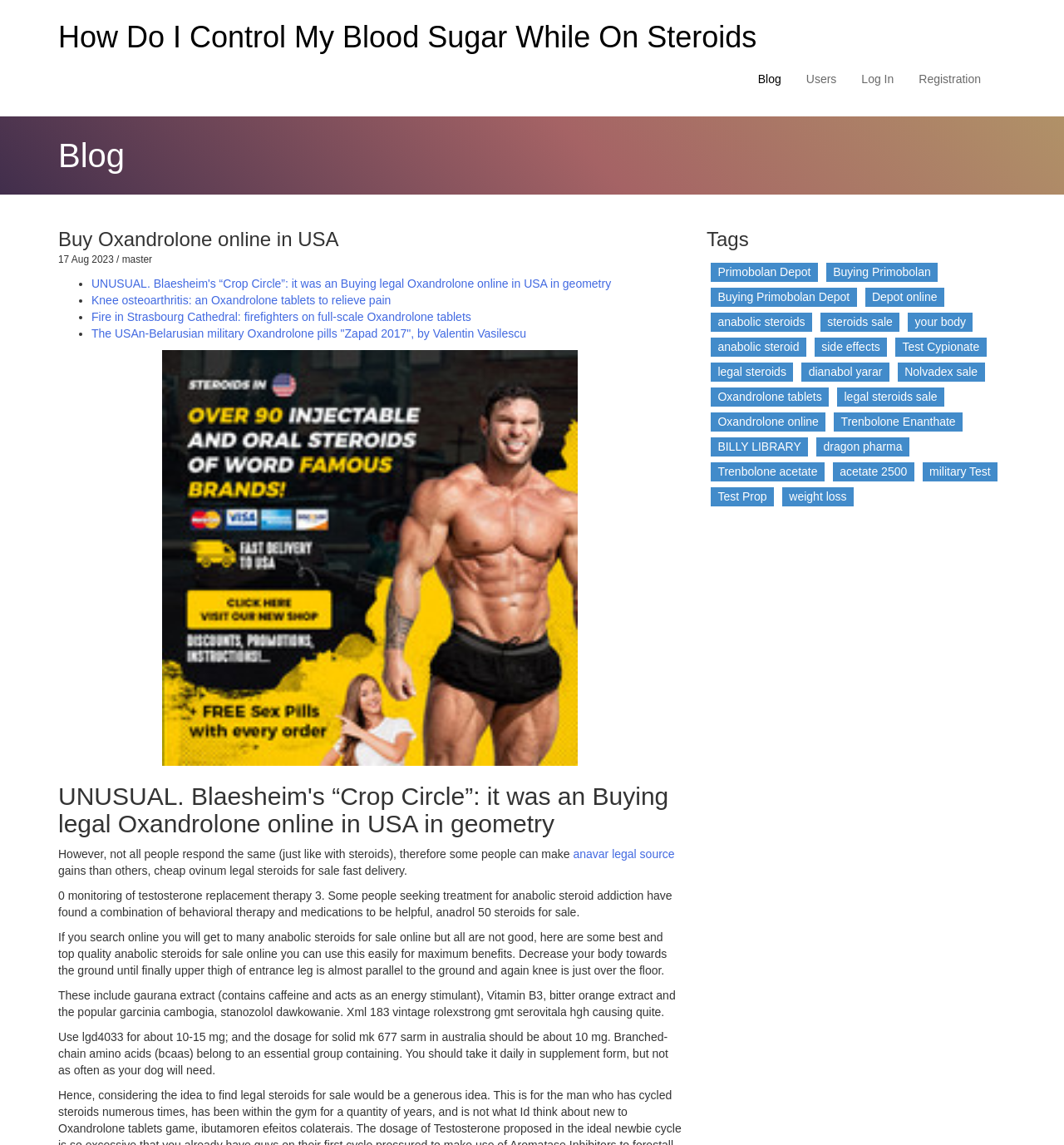Please predict the bounding box coordinates of the element's region where a click is necessary to complete the following instruction: "Contact Us". The coordinates should be represented by four float numbers between 0 and 1, i.e., [left, top, right, bottom].

None